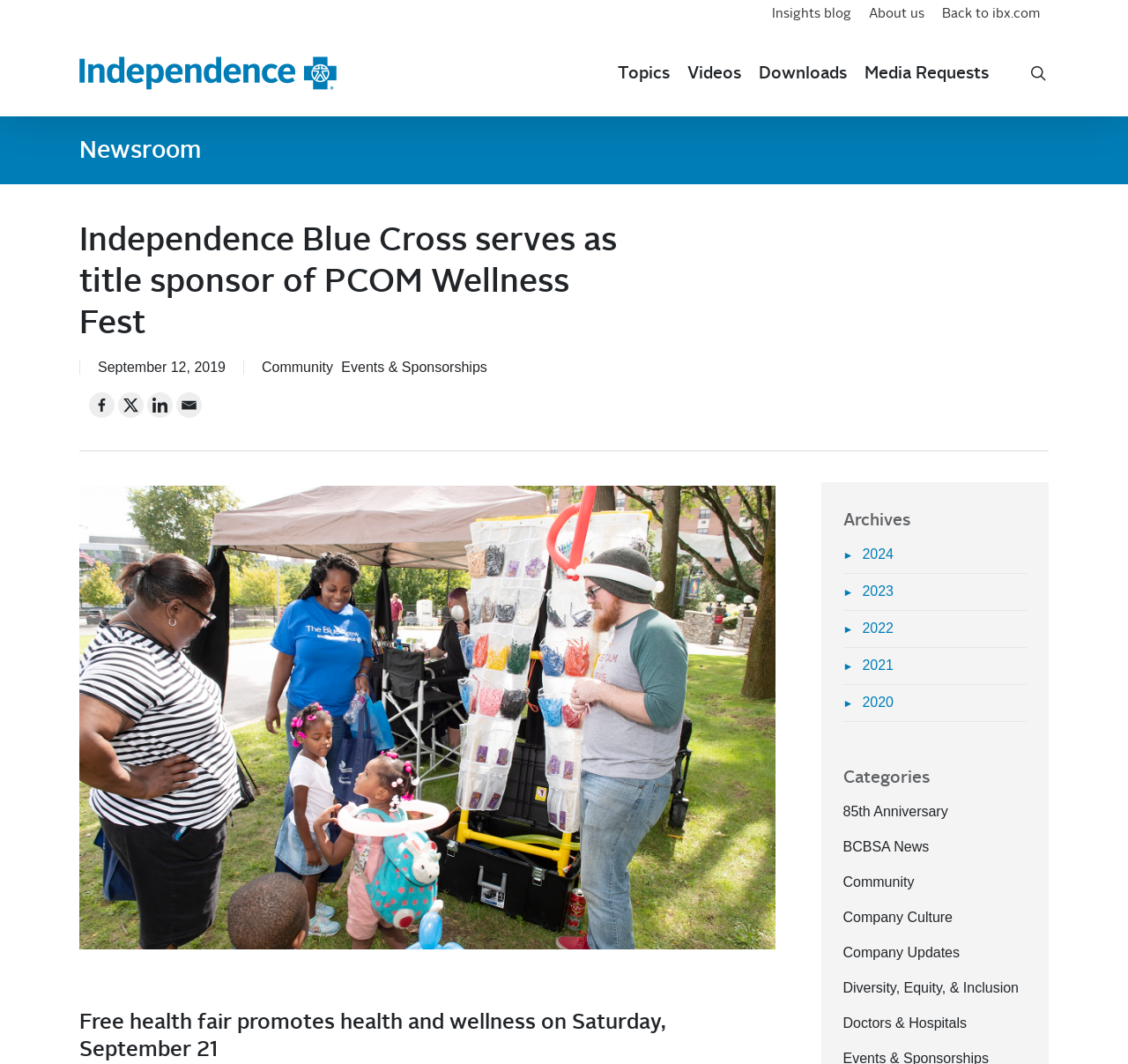Identify the bounding box coordinates of the section to be clicked to complete the task described by the following instruction: "Read about IBX Newsroom". The coordinates should be four float numbers between 0 and 1, formatted as [left, top, right, bottom].

[0.07, 0.051, 0.298, 0.086]